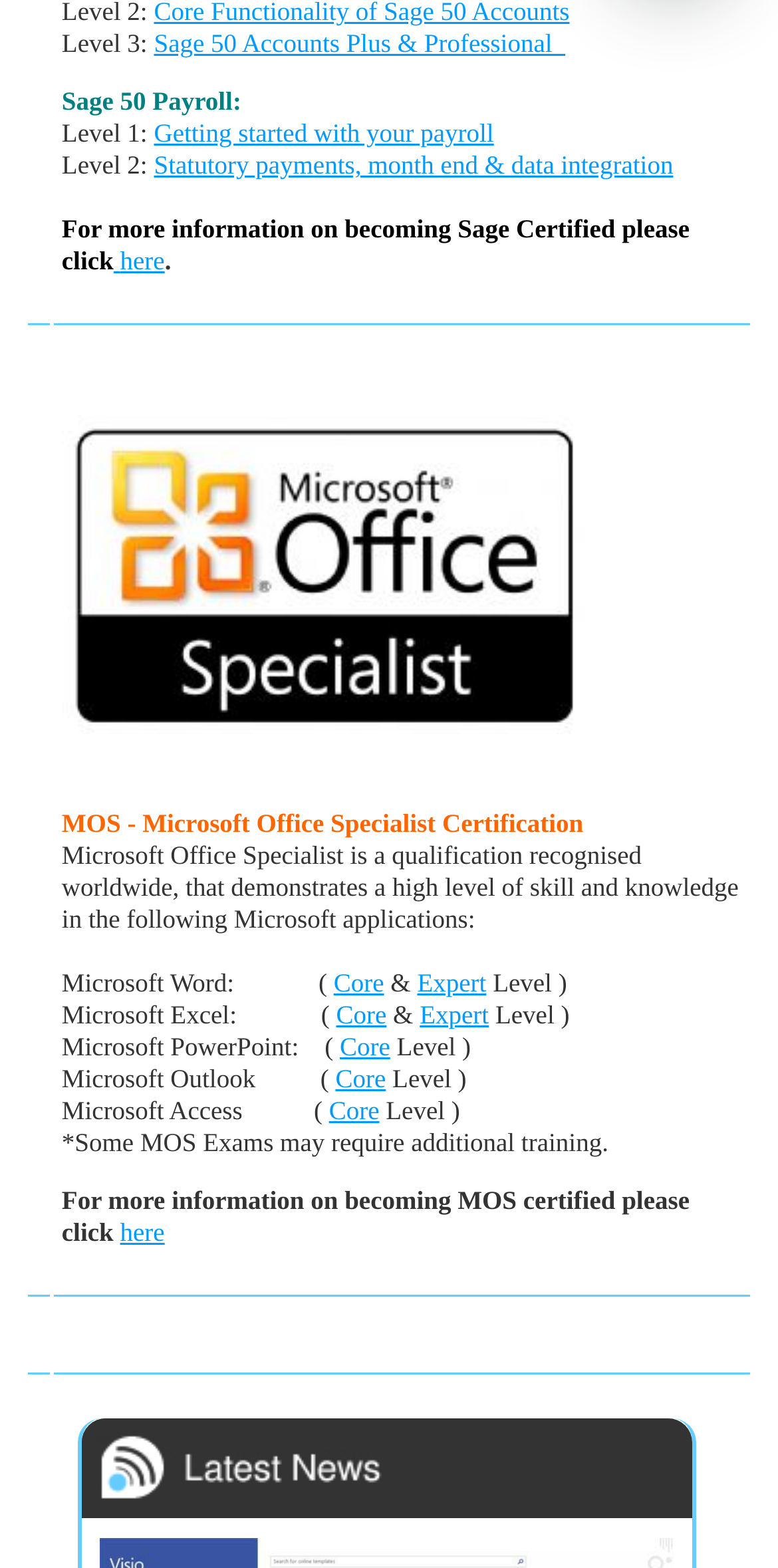Indicate the bounding box coordinates of the element that needs to be clicked to satisfy the following instruction: "Click here to know more about becoming MOS certified". The coordinates should be four float numbers between 0 and 1, i.e., [left, top, right, bottom].

[0.154, 0.776, 0.212, 0.795]